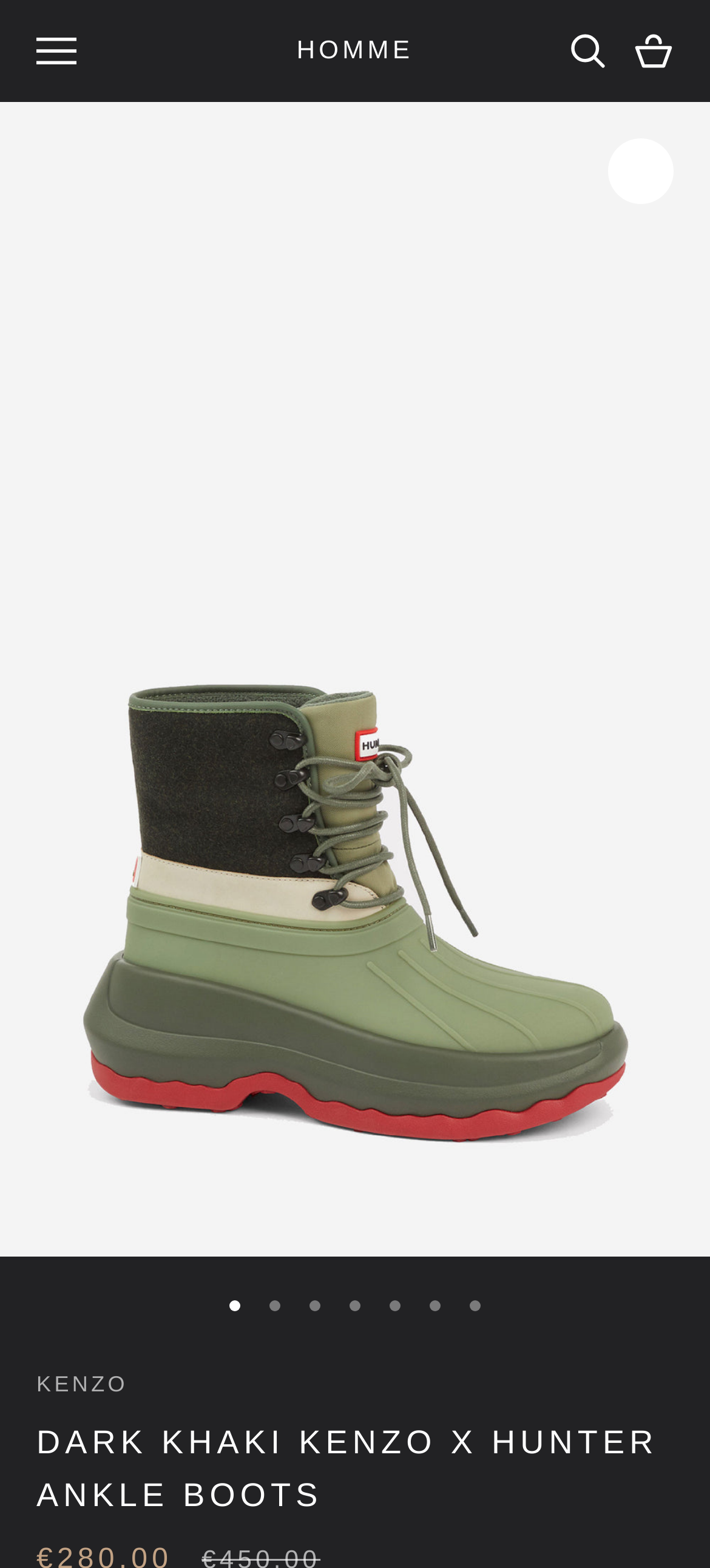Detail the various sections and features of the webpage.

This webpage is about a product, specifically the "DARK KHAKI KENZO X HUNTER ANKLE BOOTS". At the top left, there is a link to the "HOMME" section, next to a primary navigation menu that can be opened with a button. On the top right, there is a secondary navigation menu with links to open the search and cart sections.

Below the navigation menus, there is a large image of the ankle boots, taking up the full width of the page. Above the image, there is a button to zoom in on the picture. 

Underneath the image, there are seven small buttons to navigate through different views of the product. These buttons are aligned horizontally and centered on the page.

At the bottom left, there is a link to the "KENZO" brand, and below it, a heading with the product name "DARK KHAKI KENZO X HUNTER ANKLE BOOTS" that spans almost the full width of the page.